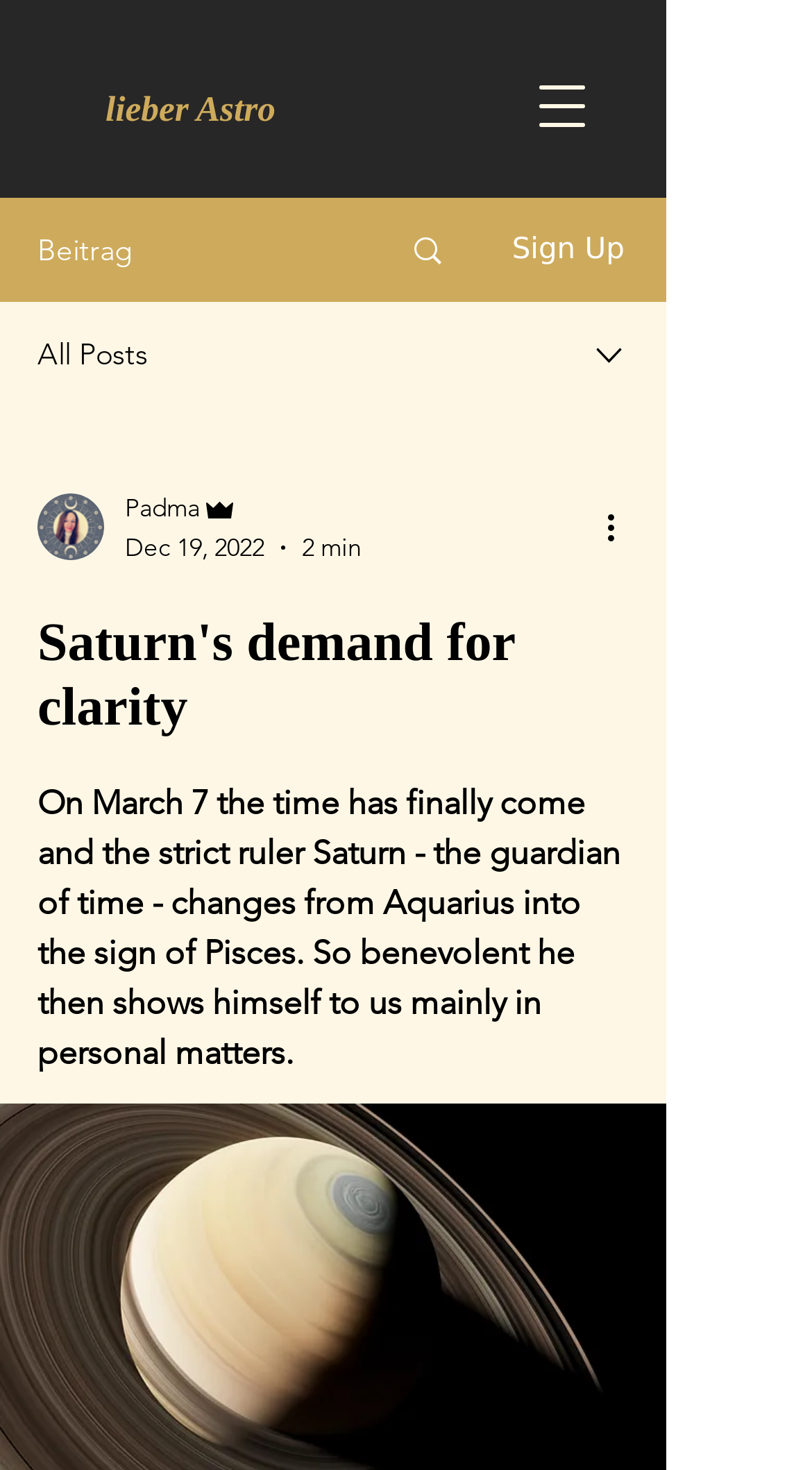Identify the bounding box coordinates for the UI element described as follows: Search. Use the format (top-left x, top-left y, bottom-right x, bottom-right y) and ensure all values are floating point numbers between 0 and 1.

[0.466, 0.136, 0.589, 0.204]